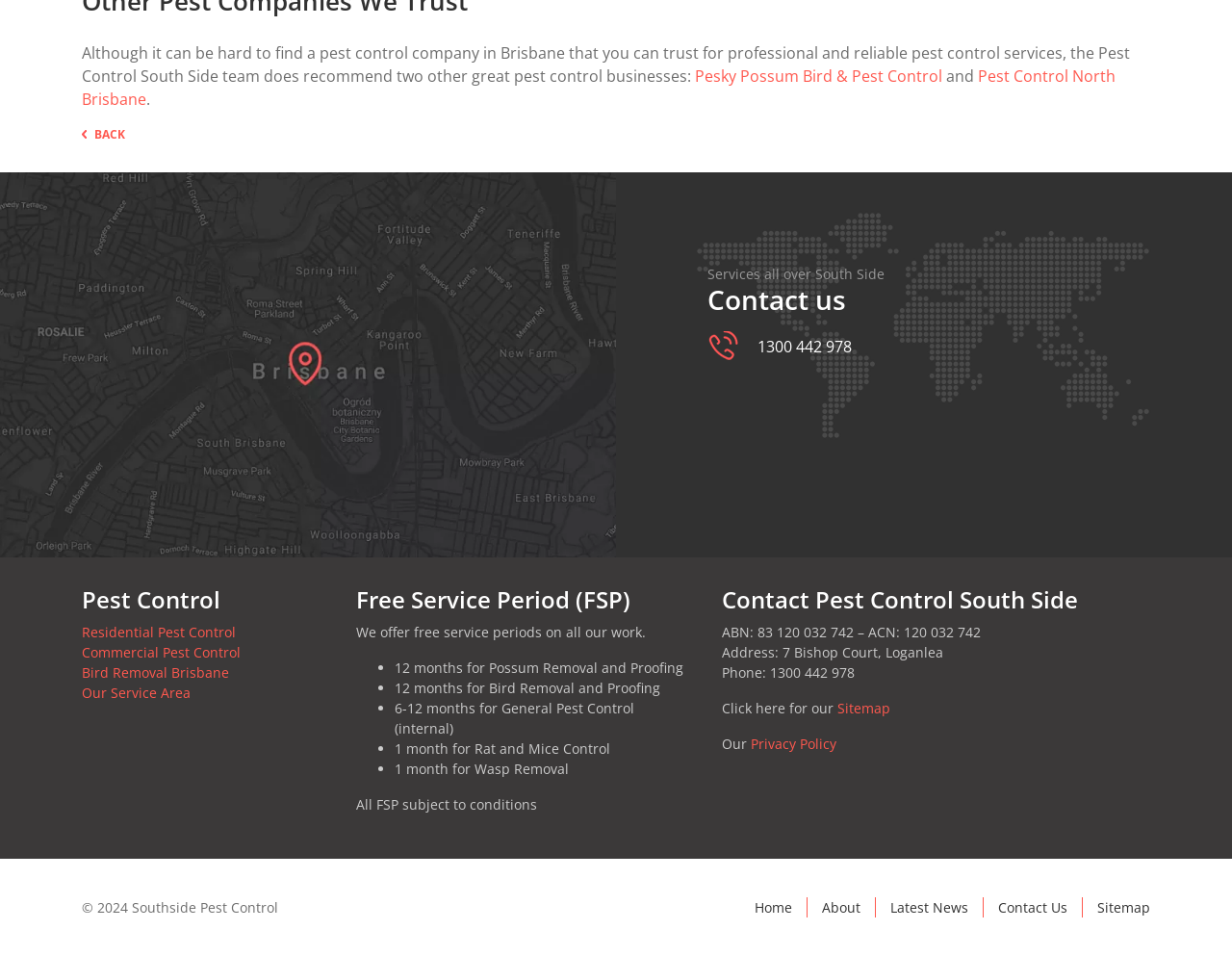What is the phone number of the company?
Provide a thorough and detailed answer to the question.

I found the answer by looking at the 'Phone:' section under the 'Contact Pest Control South Side' heading, which displays the phone number as 1300 442 978.